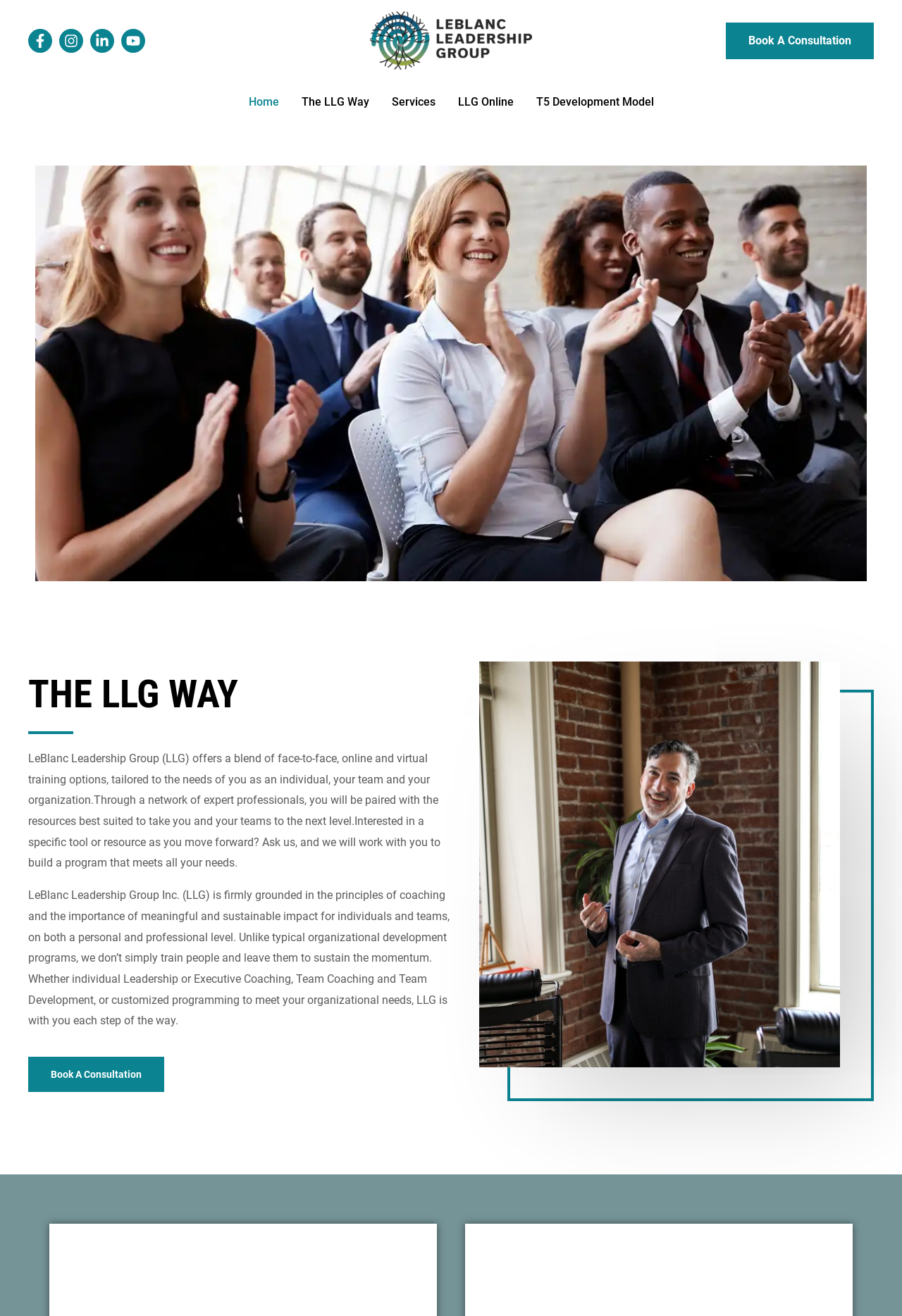Provide a one-word or short-phrase answer to the question:
How many navigation links are there?

5